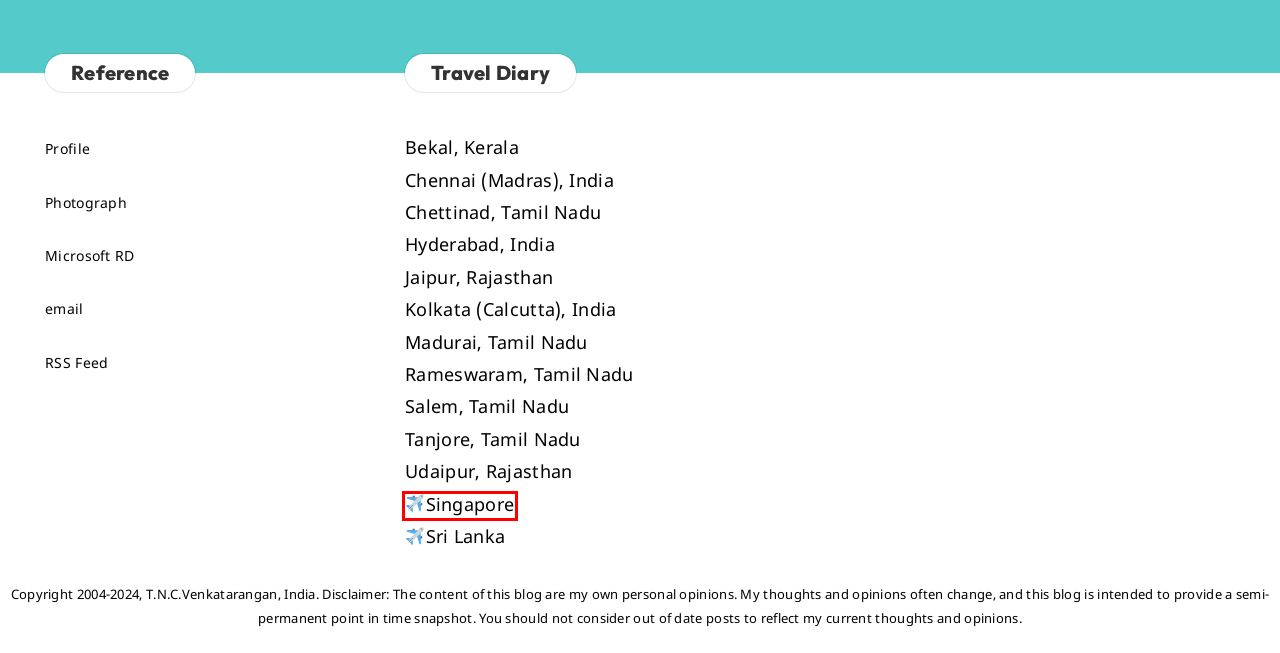You have been given a screenshot of a webpage, where a red bounding box surrounds a UI element. Identify the best matching webpage description for the page that loads after the element in the bounding box is clicked. Options include:
A. Hyderabad, India - Travel Diary
B. What to see in Udaipur, Rajasthan?
C. Venkatarangan blog
D. Singapore - Travel Diary
E. Places to see in Bekal Kerala
F. Madurai, India
G. Kolkata - Travel Diary
H. What to see and visit in Jaipur, India

D